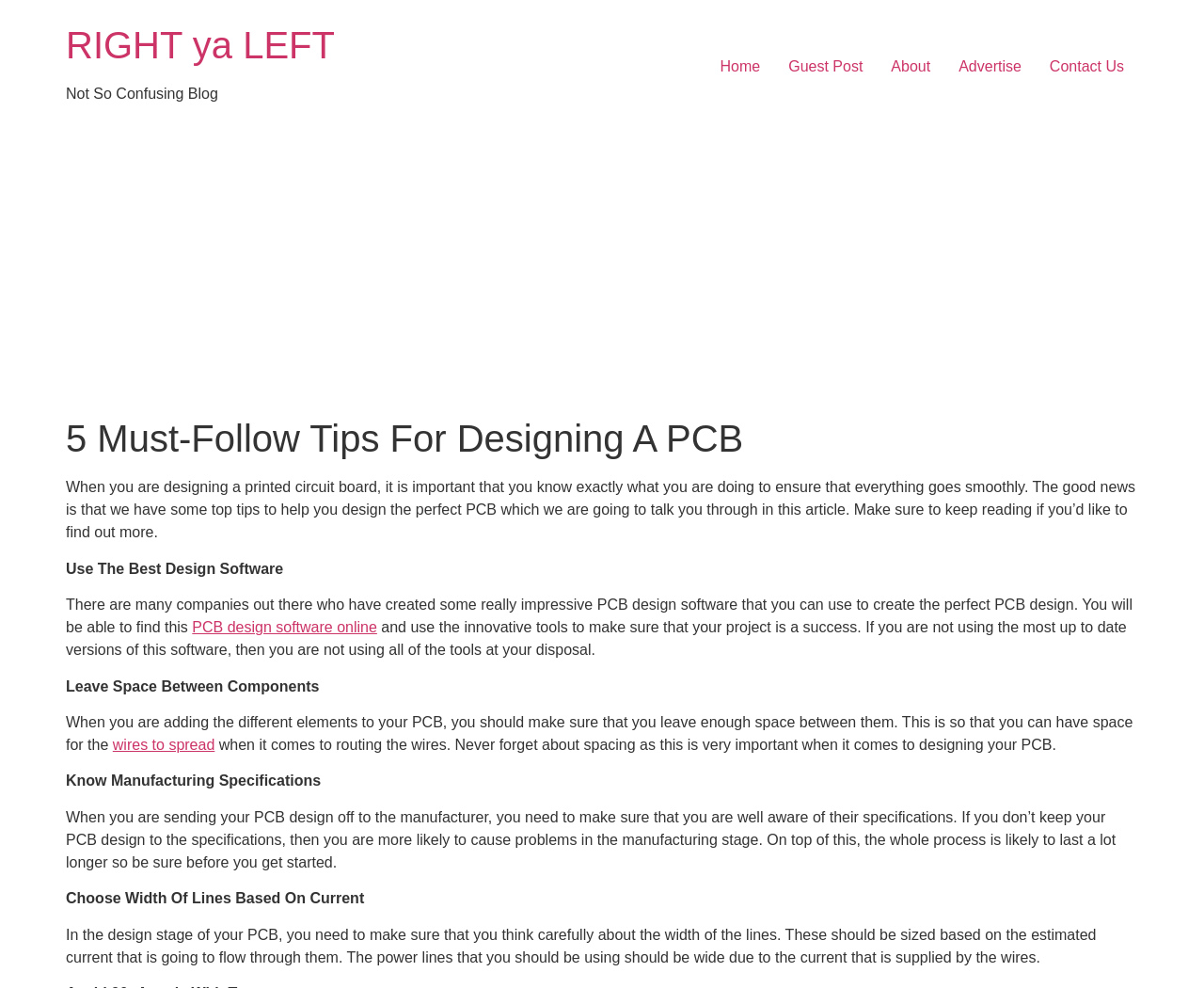Locate the bounding box coordinates of the element that should be clicked to fulfill the instruction: "Click on the 'Home' link".

[0.586, 0.049, 0.643, 0.087]